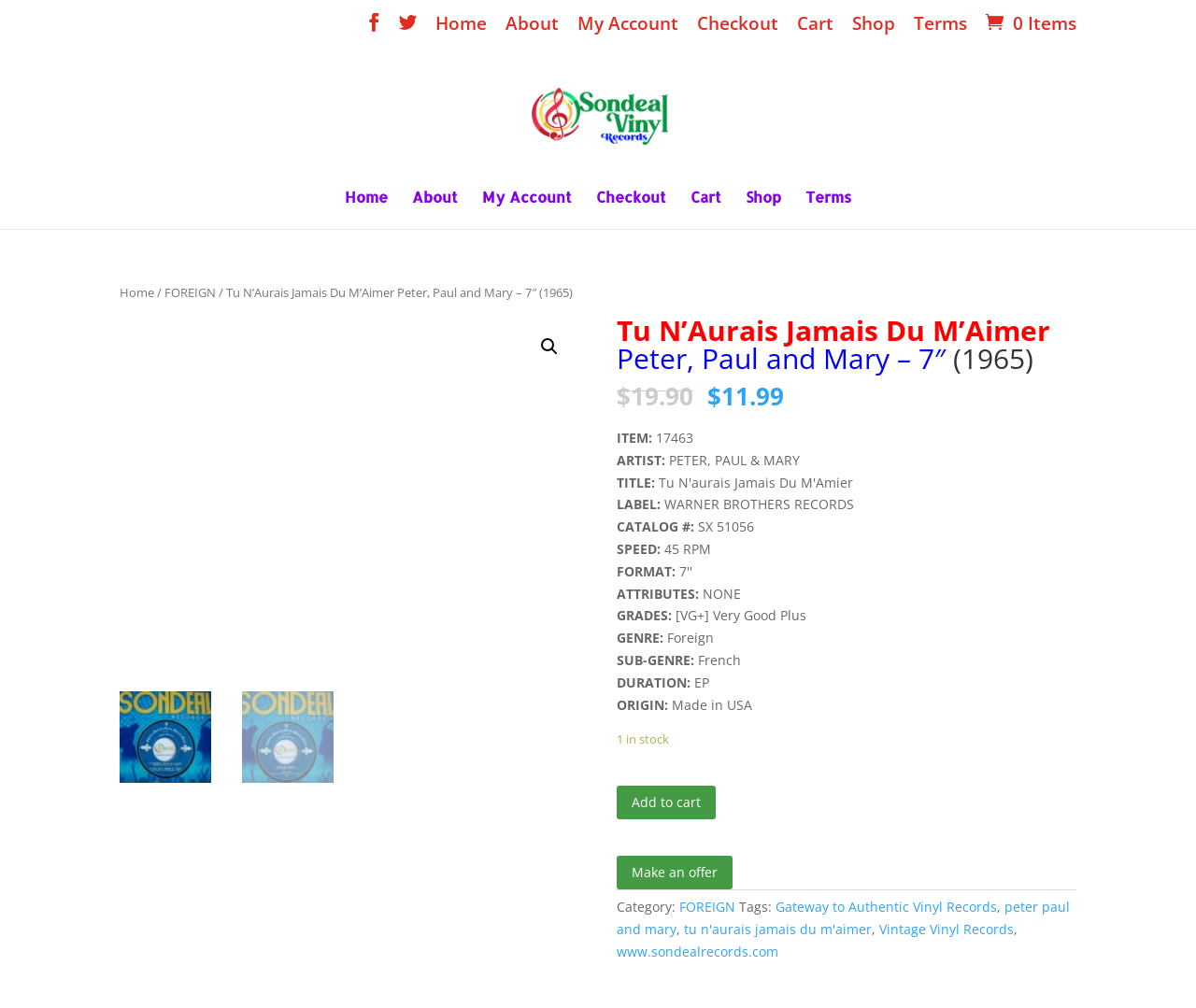Given the element description: "About", predict the bounding box coordinates of this UI element. The coordinates must be four float numbers between 0 and 1, given as [left, top, right, bottom].

[0.345, 0.189, 0.383, 0.227]